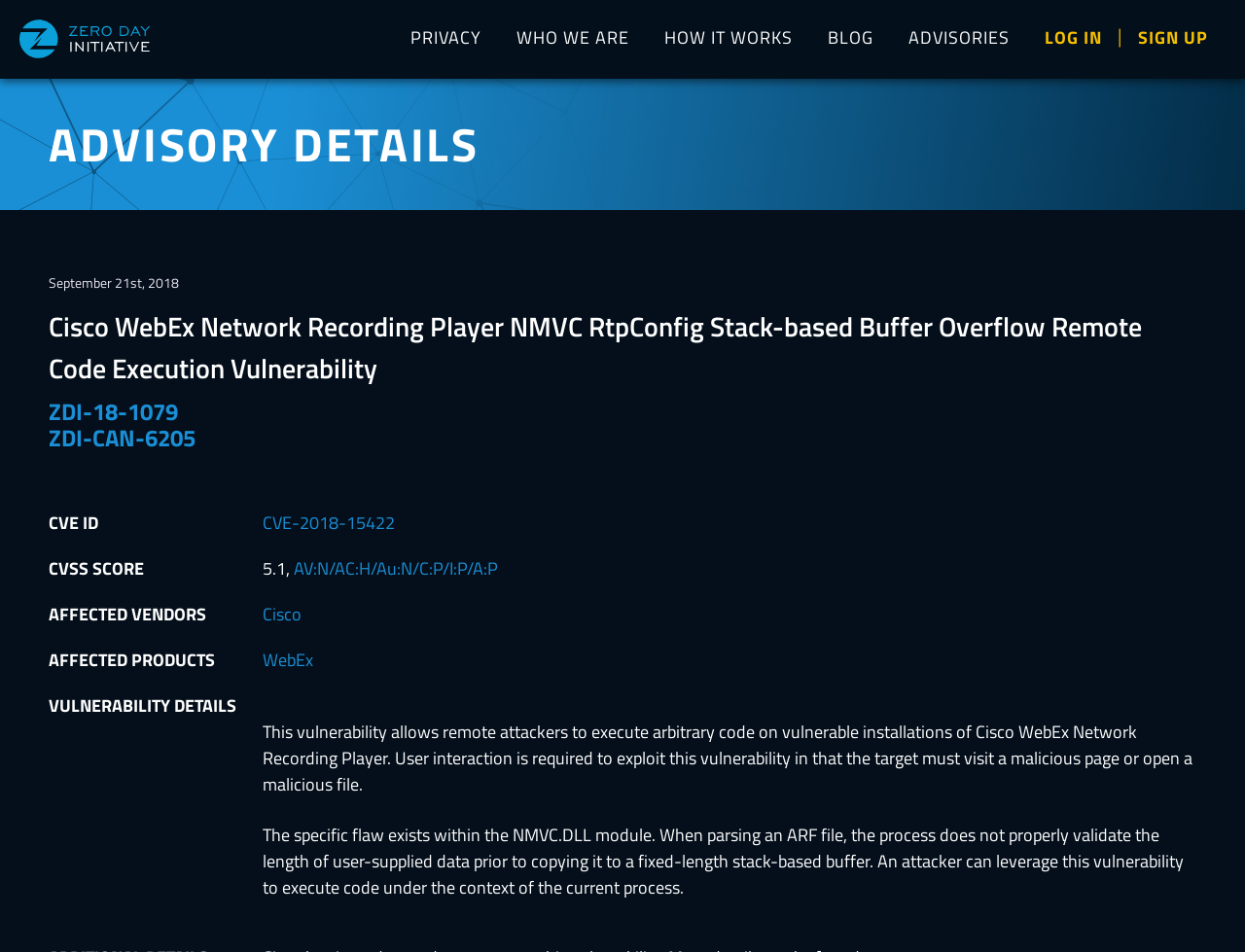Determine the bounding box coordinates for the HTML element described here: "WHO WE ARE".

[0.401, 0.0, 0.52, 0.083]